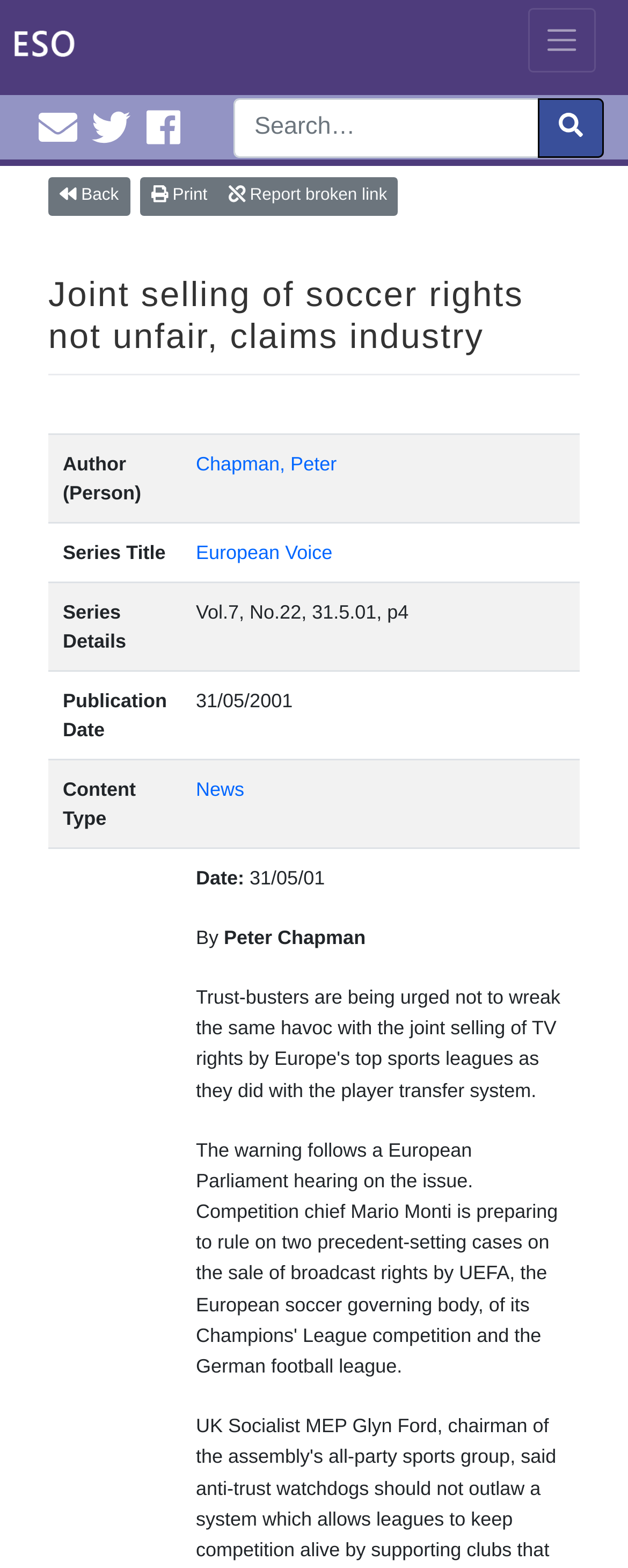What is the author of the article? Look at the image and give a one-word or short phrase answer.

Chapman, Peter